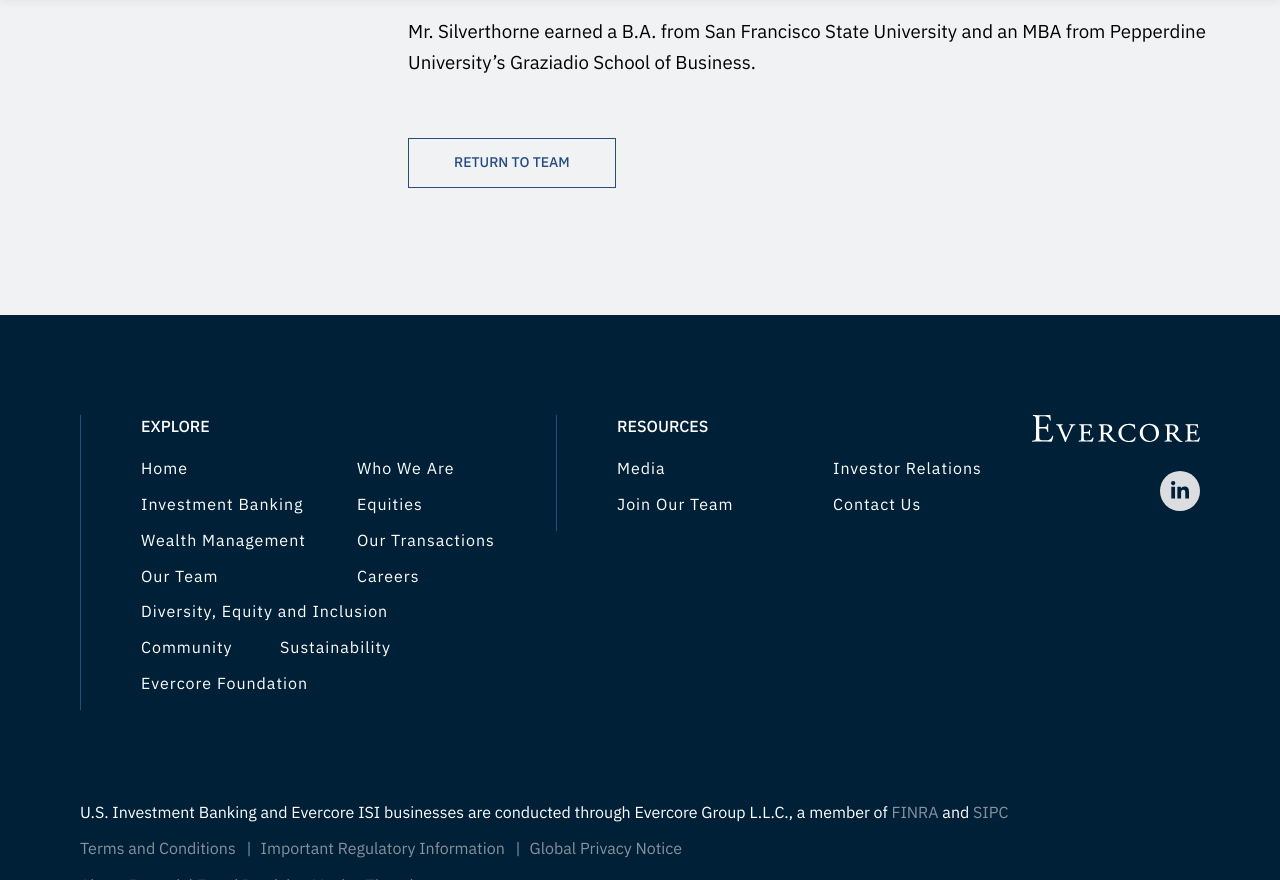What is the name of the university where Mr. Silverthorne earned his MBA?
Give a single word or phrase answer based on the content of the image.

Pepperdine University